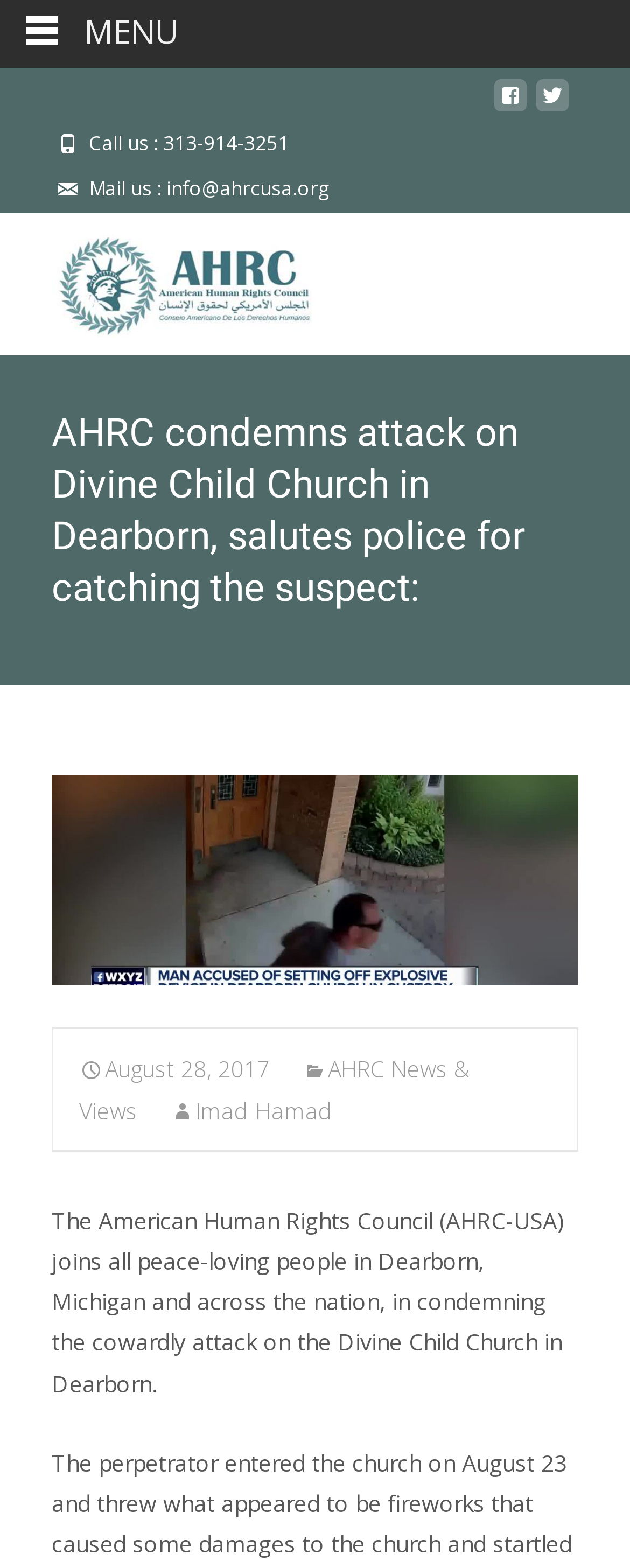When was the article published?
Look at the image and respond to the question as thoroughly as possible.

I found the publication date by looking at the link element that says ' August 28, 2017' located within the header section of the webpage.